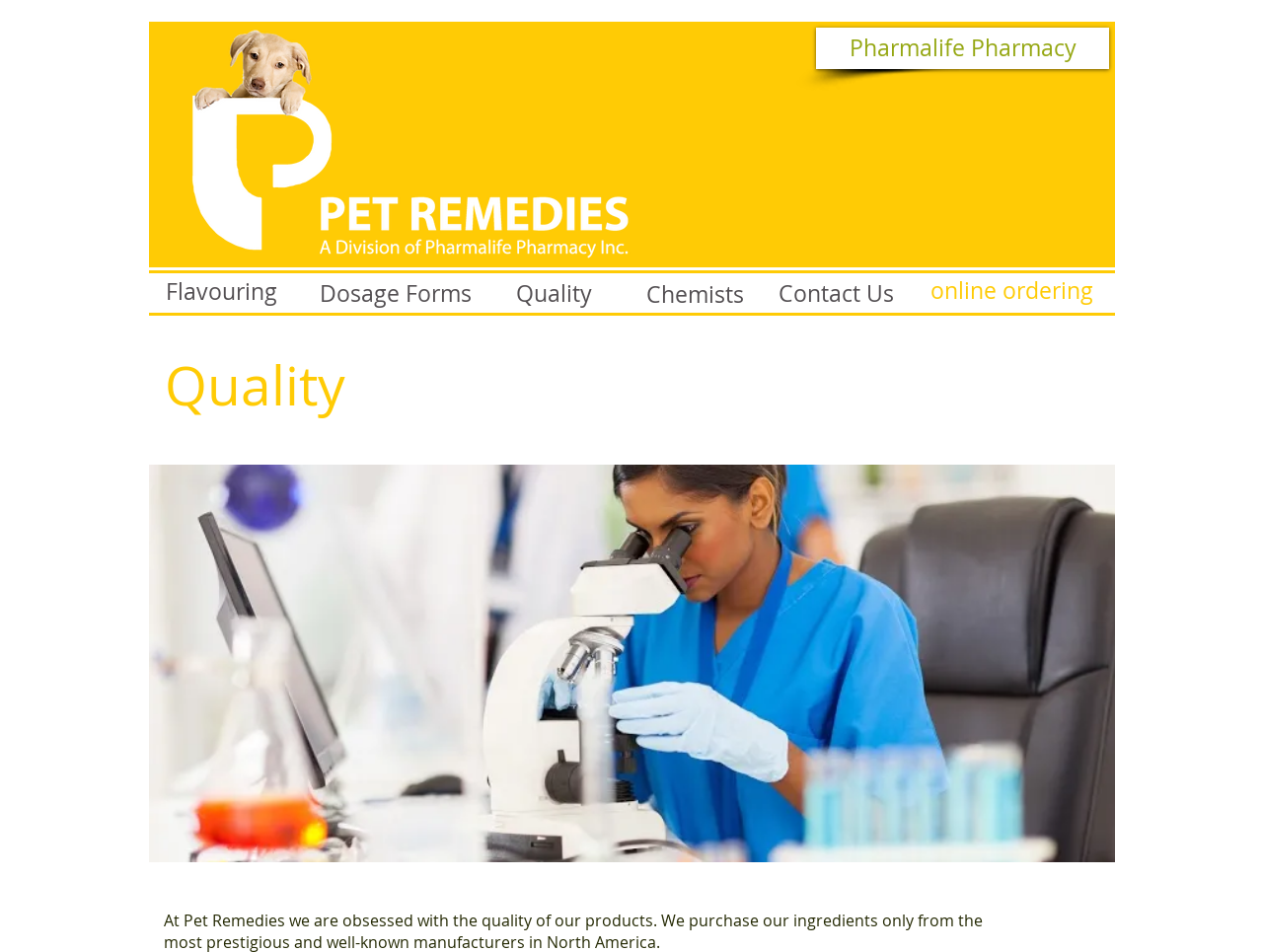What is the name of the pharmacy?
Look at the image and answer the question using a single word or phrase.

Pharmalife Pharmacy